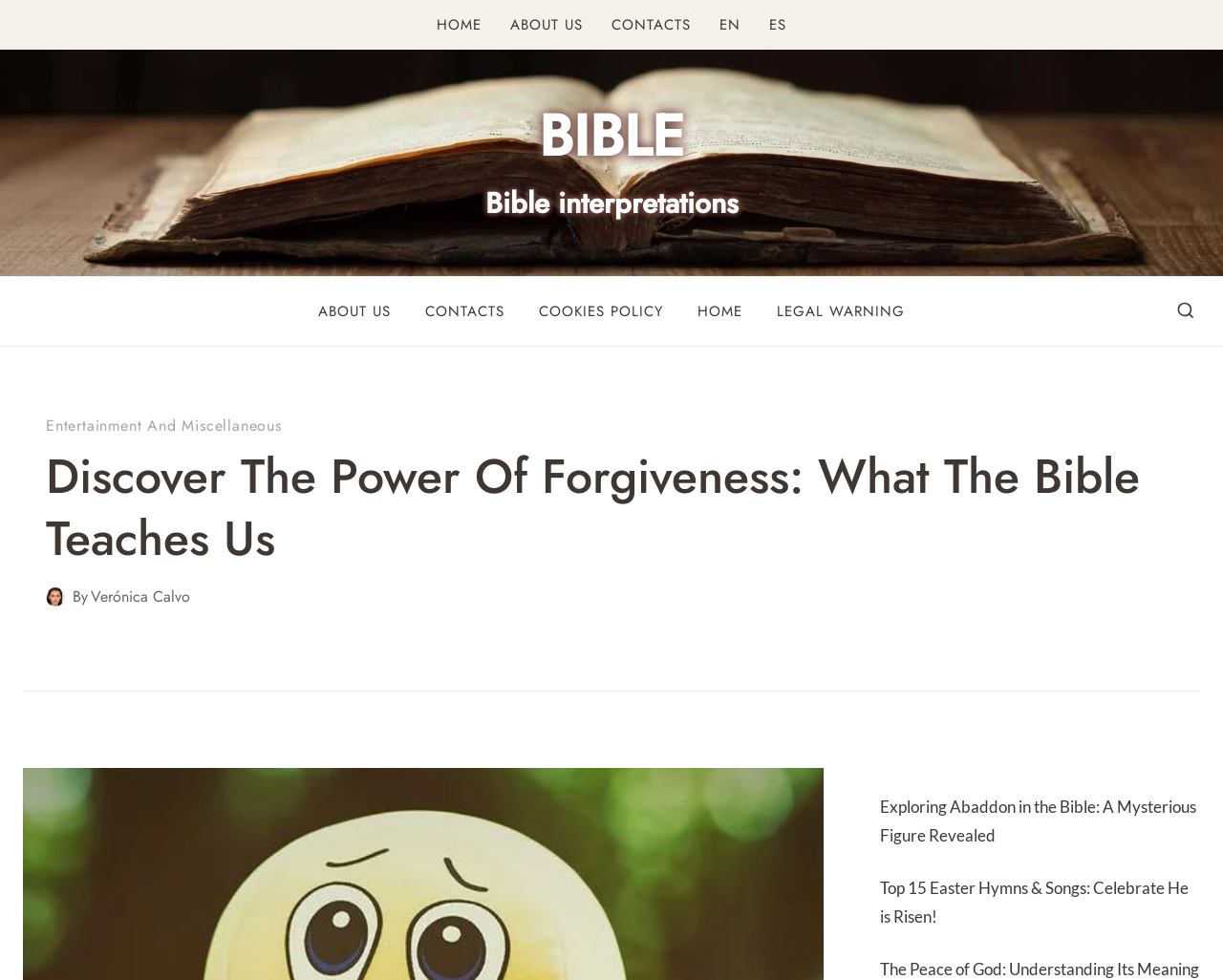Calculate the bounding box coordinates of the UI element given the description: "Entertainment and Miscellaneous".

[0.038, 0.423, 0.23, 0.445]